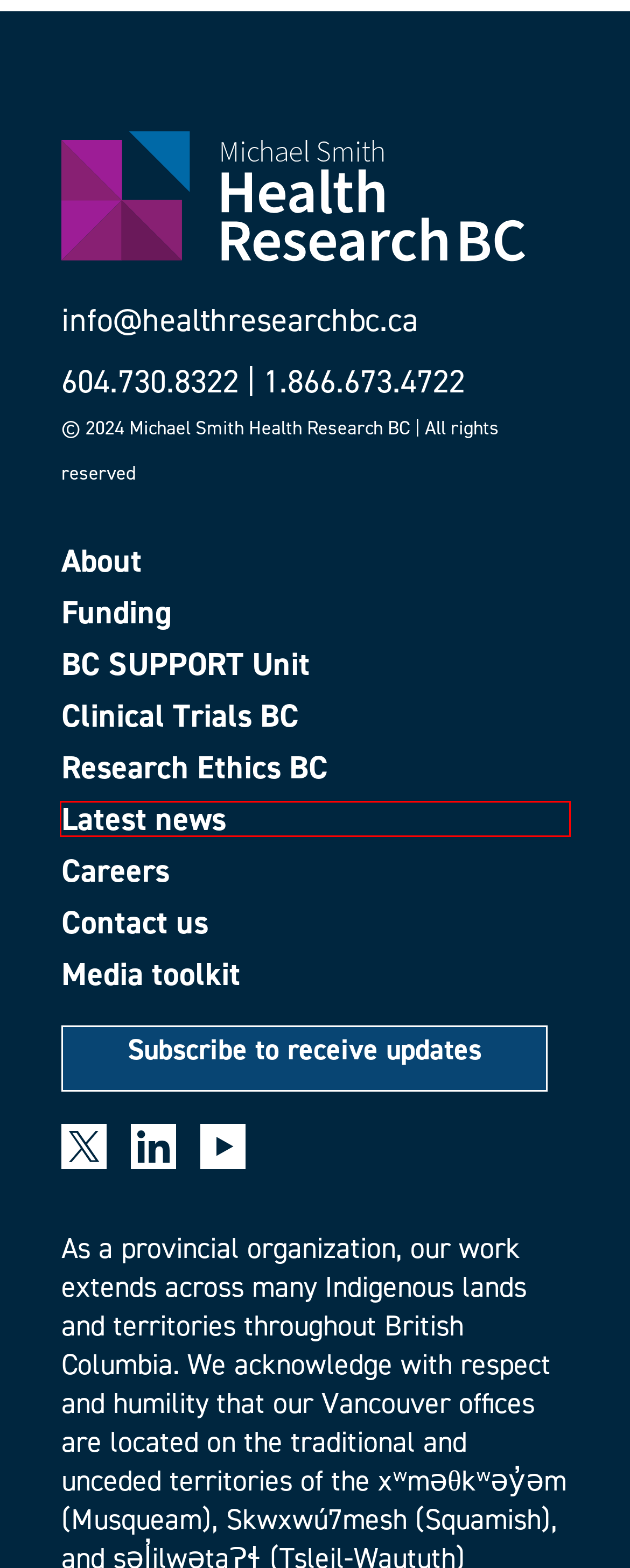Analyze the given webpage screenshot and identify the UI element within the red bounding box. Select the webpage description that best matches what you expect the new webpage to look like after clicking the element. Here are the candidates:
A. Scholar Award – Health Research BC
B. Media toolkit – Health Research BC
C. Funding – Health Research BC
D. About us – Health Research BC
E. Kelly McNagny – Health Research BC
F. News – Health Research BC
G. Contact – Health Research BC
H. About – Health Research BC

F